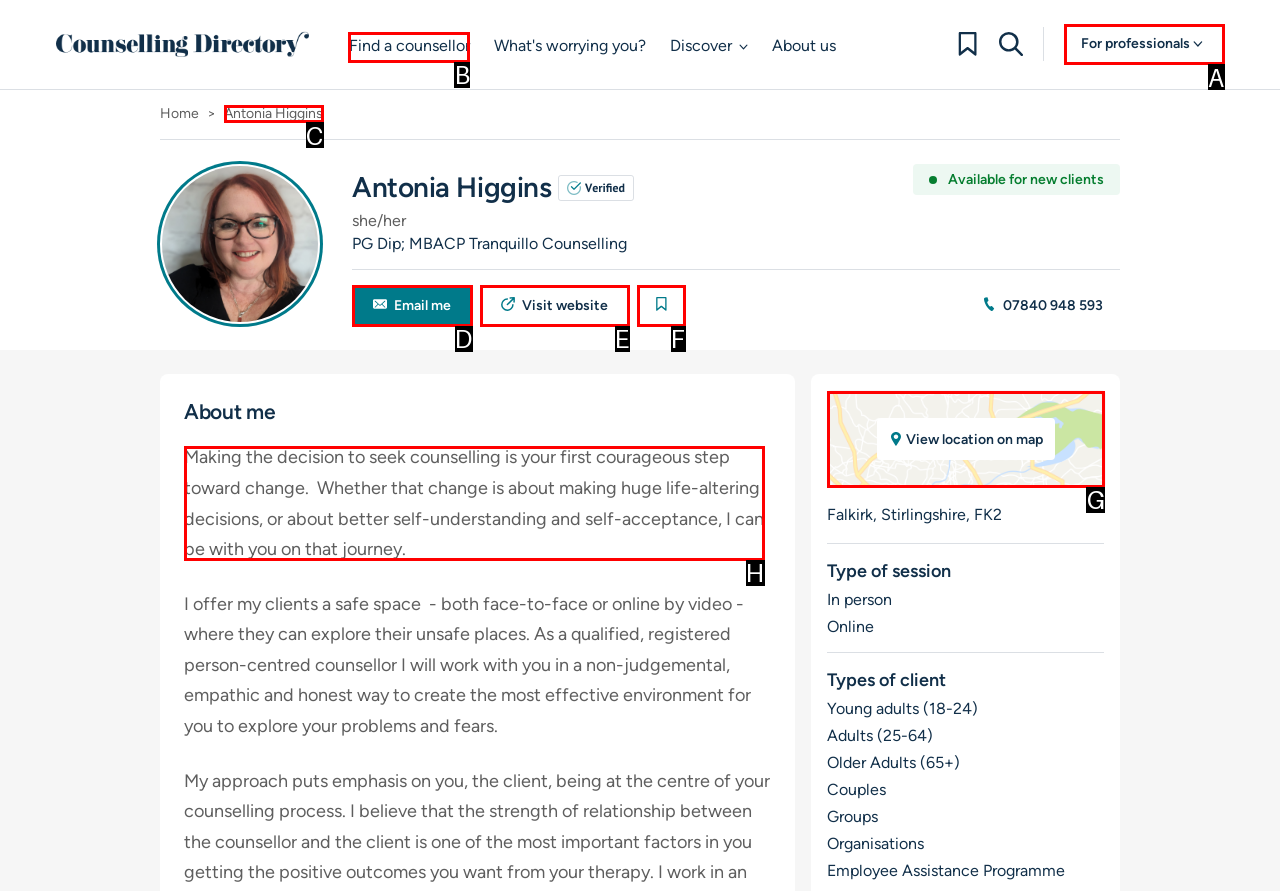For the instruction: Learn more about Antonia Higgins' counselling services, determine the appropriate UI element to click from the given options. Respond with the letter corresponding to the correct choice.

H